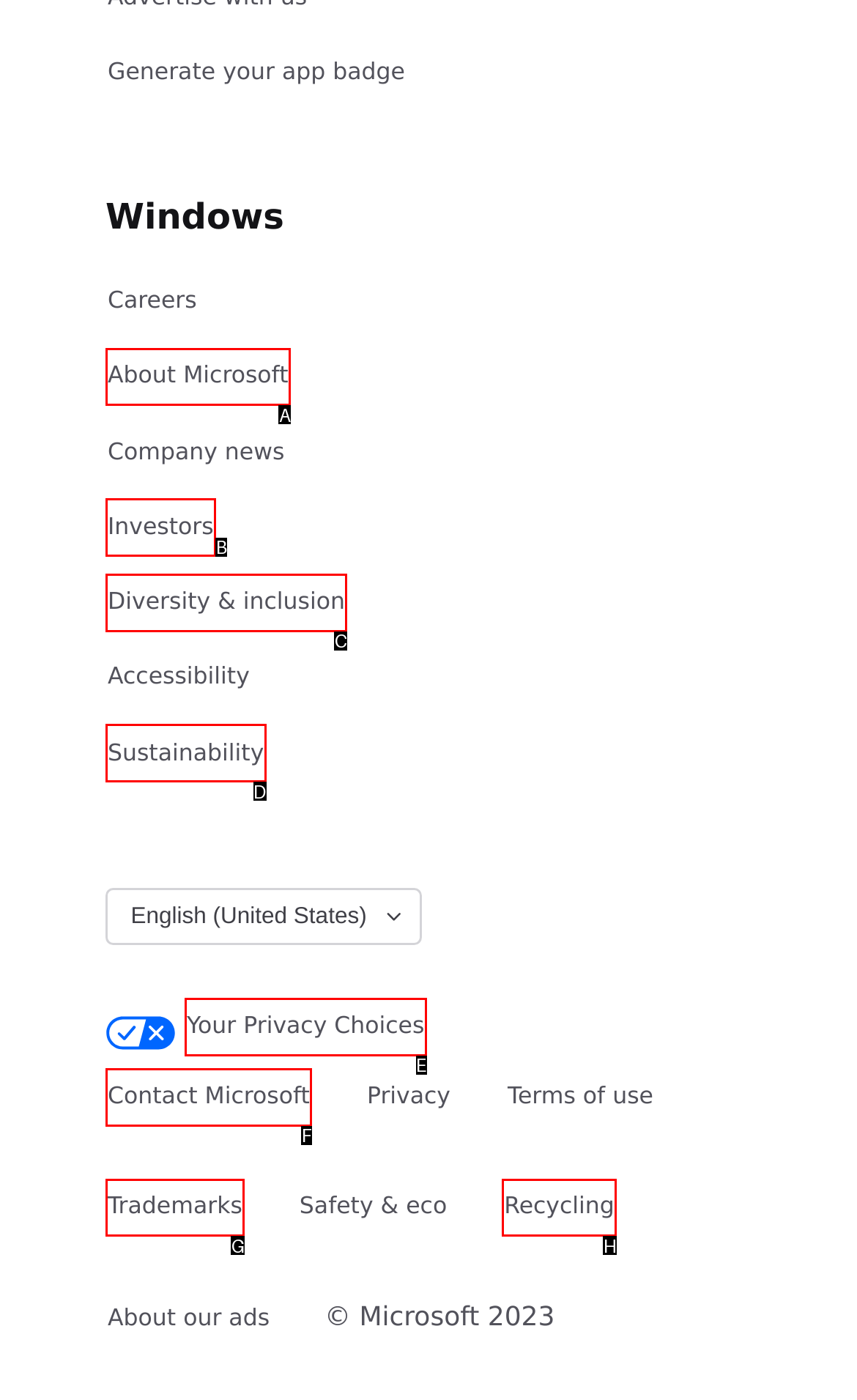Tell me which one HTML element best matches the description: name="prefix"
Answer with the option's letter from the given choices directly.

E